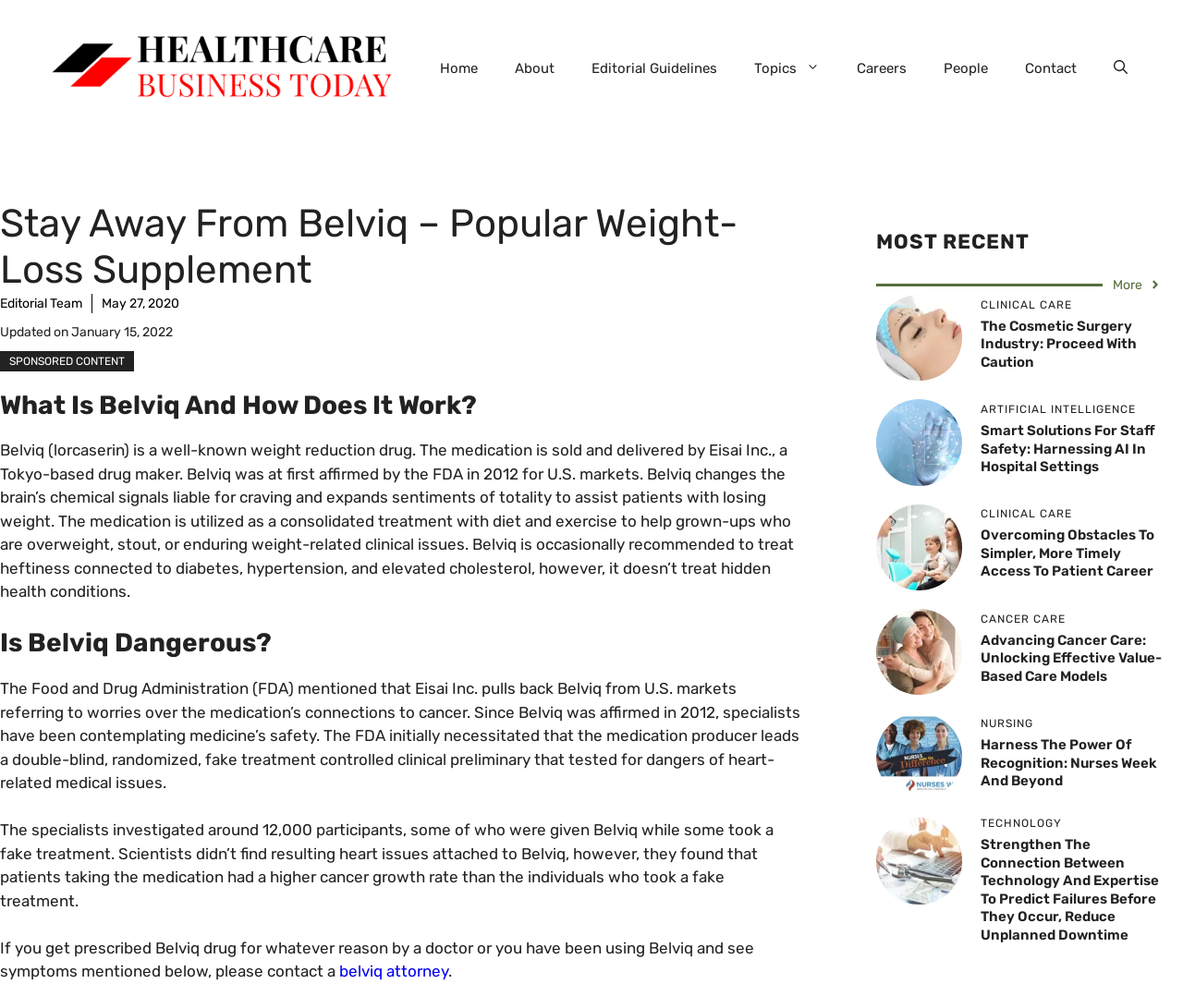Can you find and provide the title of the webpage?

Stay Away From Belviq – Popular Weight-Loss Supplement